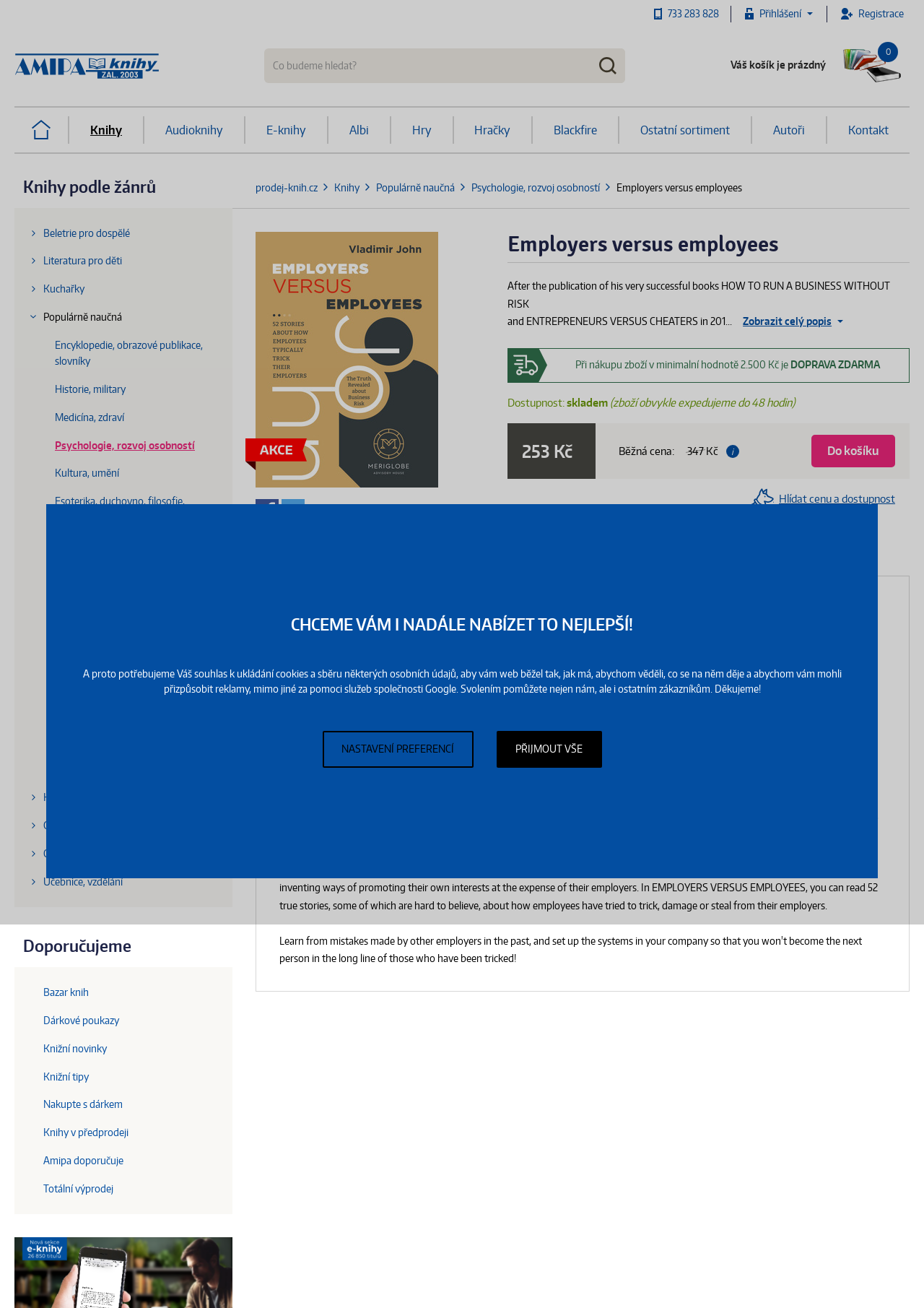Find the bounding box coordinates of the element you need to click on to perform this action: 'View your cart'. The coordinates should be represented by four float values between 0 and 1, in the format [left, top, right, bottom].

[0.791, 0.036, 0.975, 0.064]